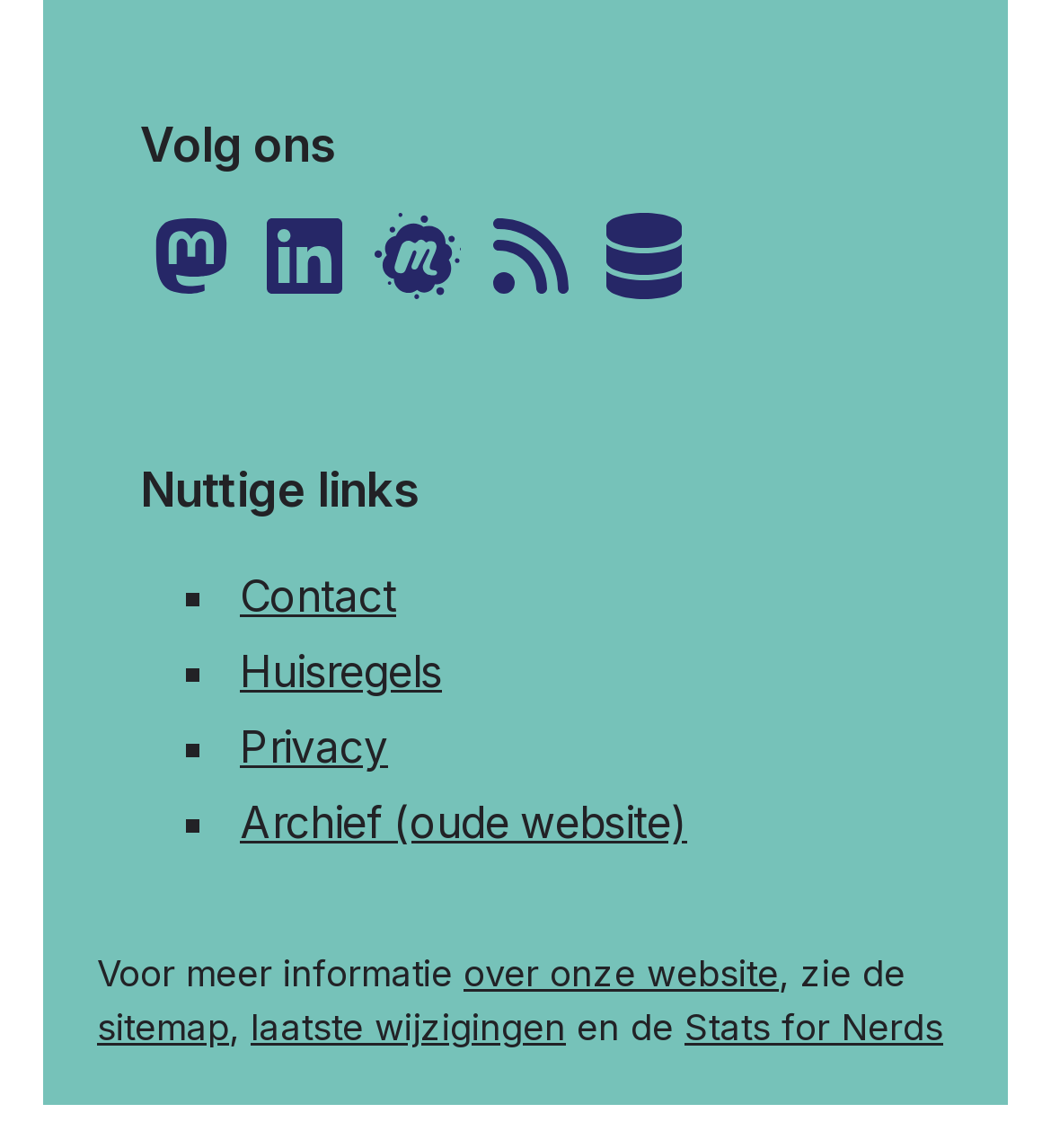Refer to the screenshot and give an in-depth answer to this question: How many list markers are there in the footer section?

The footer section labeled 'Footer links' contains 4 list markers, each preceding a link.